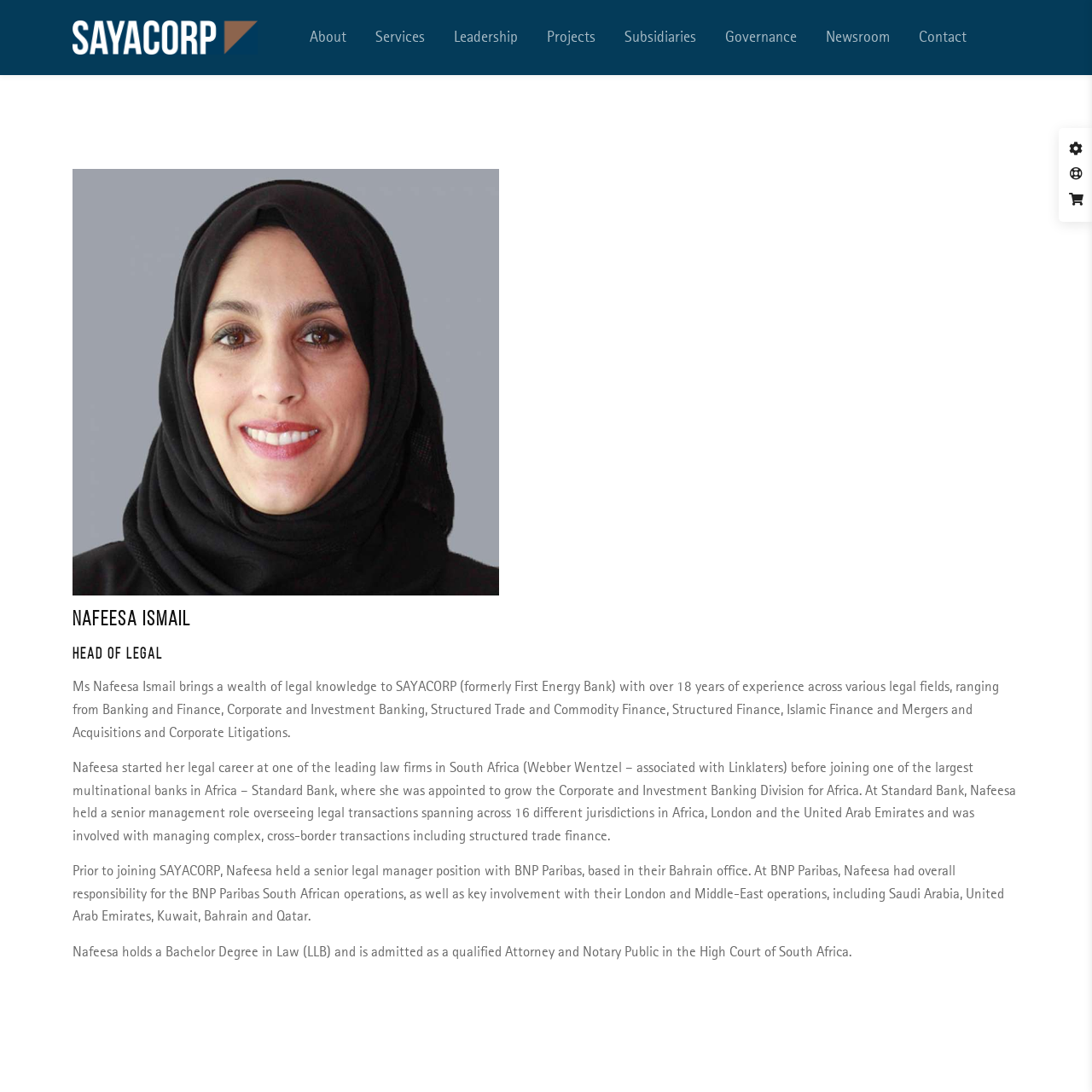Respond to the following query with just one word or a short phrase: 
What is Nafeesa Ismail's current role?

Head of Legal